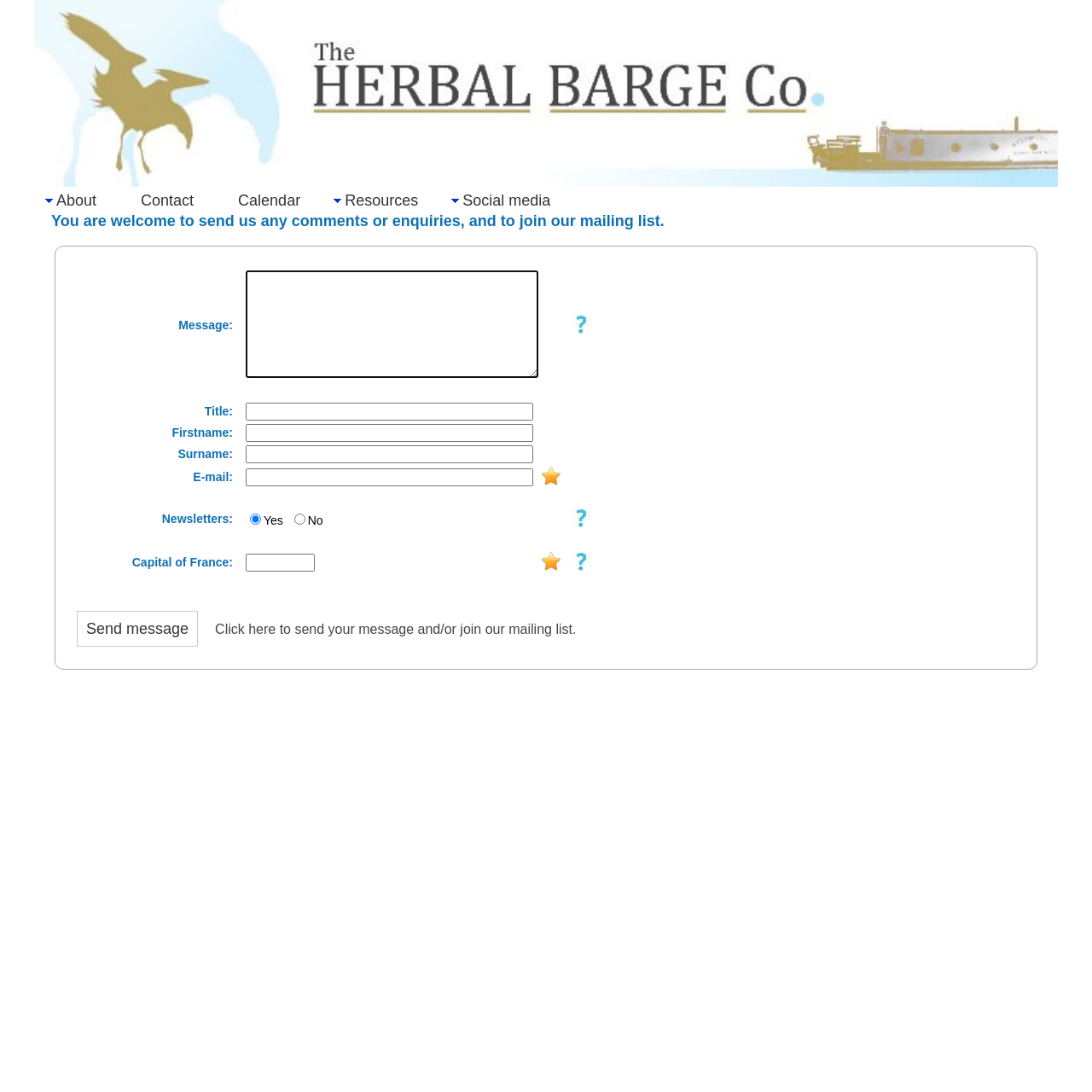Please answer the following question using a single word or phrase: 
How many radio buttons are available for the 'Newsletters' field?

2